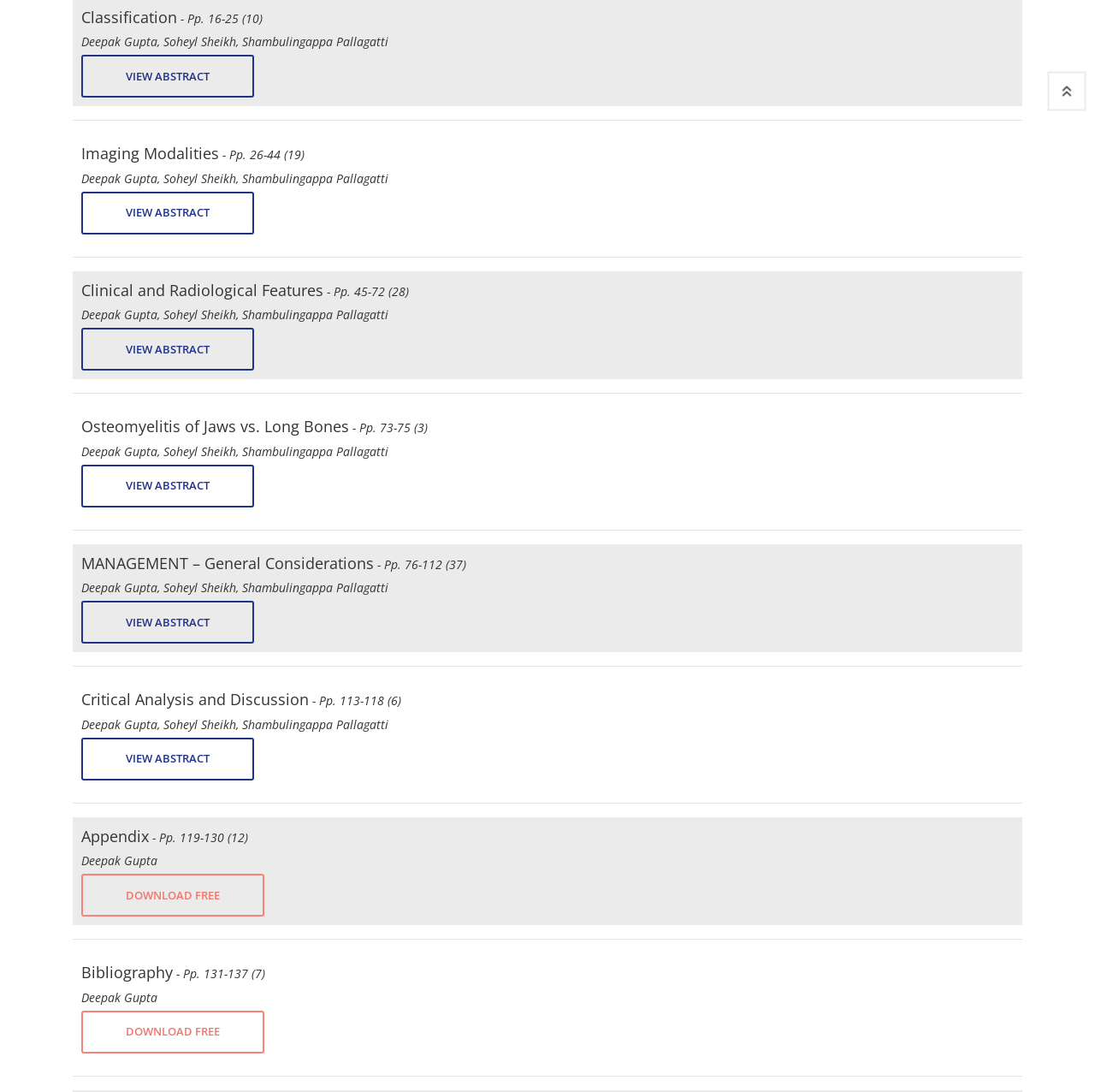Identify and provide the bounding box for the element described by: "Register for New Book Alert".

[0.289, 0.522, 0.433, 0.541]